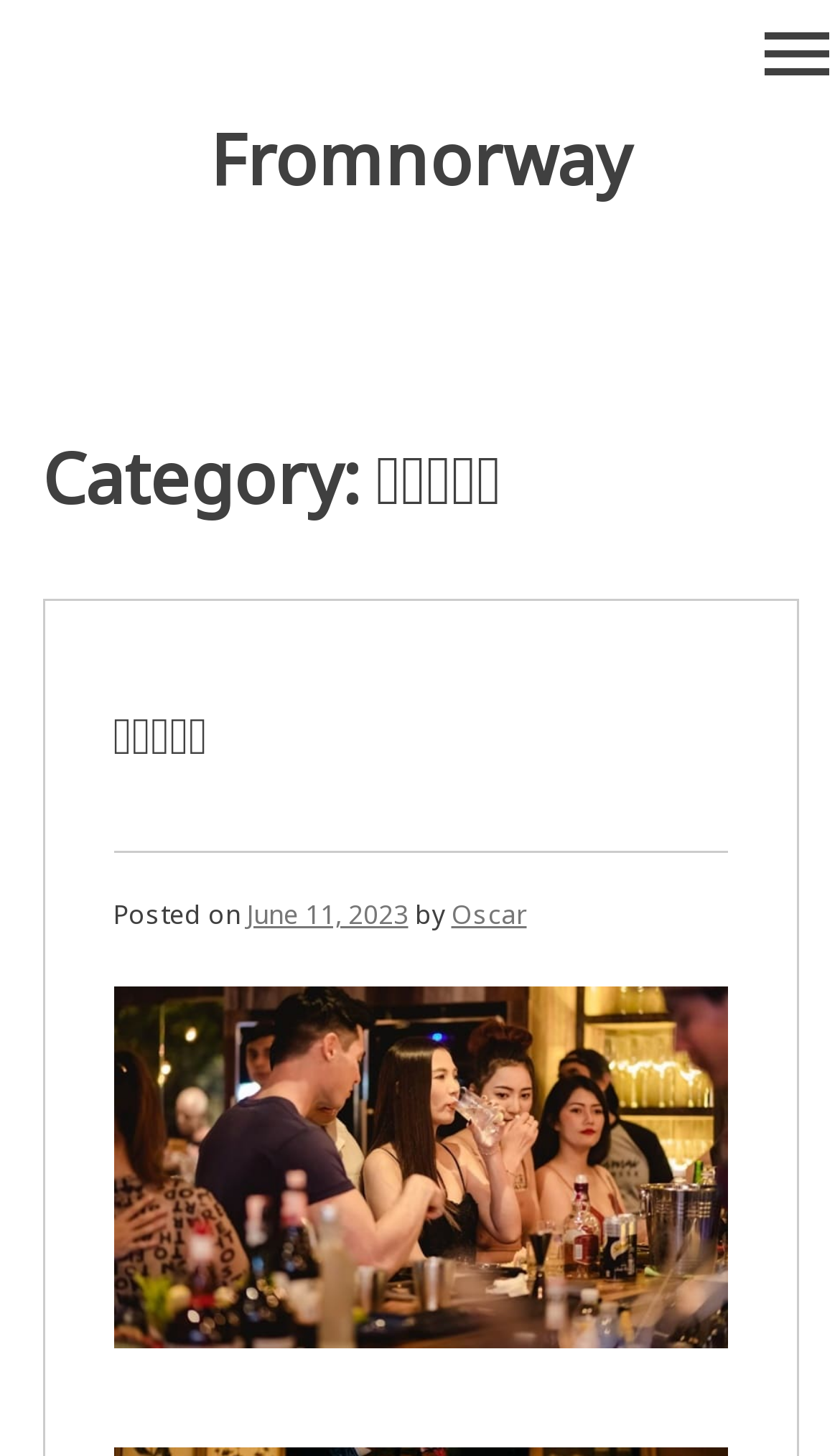Give a one-word or short phrase answer to the question: 
Who is the author of the latest article?

Oscar